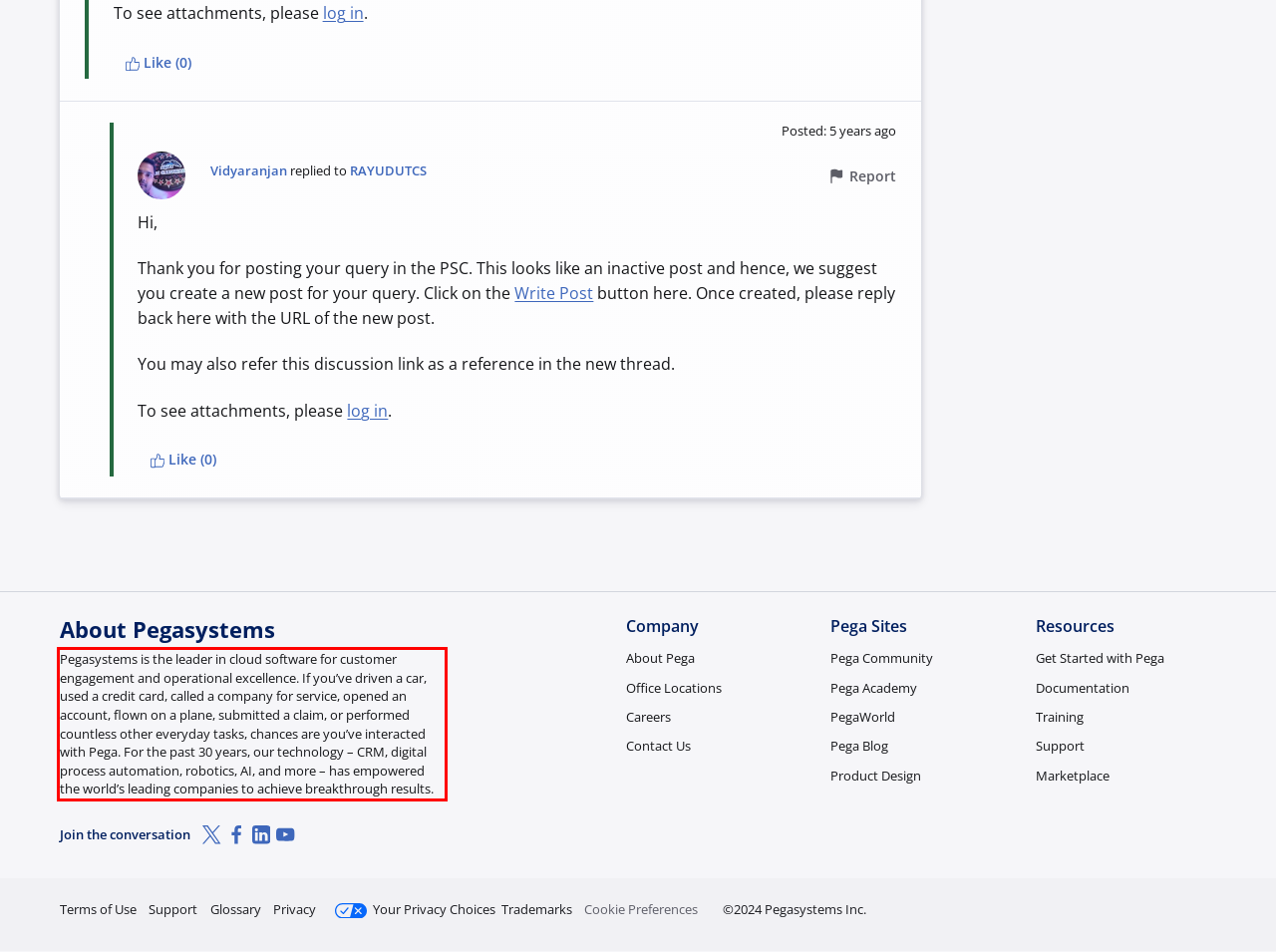Examine the screenshot of the webpage, locate the red bounding box, and perform OCR to extract the text contained within it.

Pegasystems is the leader in cloud software for customer engagement and operational excellence. If you’ve driven a car, used a credit card, called a company for service, opened an account, flown on a plane, submitted a claim, or performed countless other everyday tasks, chances are you’ve interacted with Pega. For the past 30 years, our technology – CRM, digital process automation, robotics, AI, and more – has empowered the world’s leading companies to achieve breakthrough results.